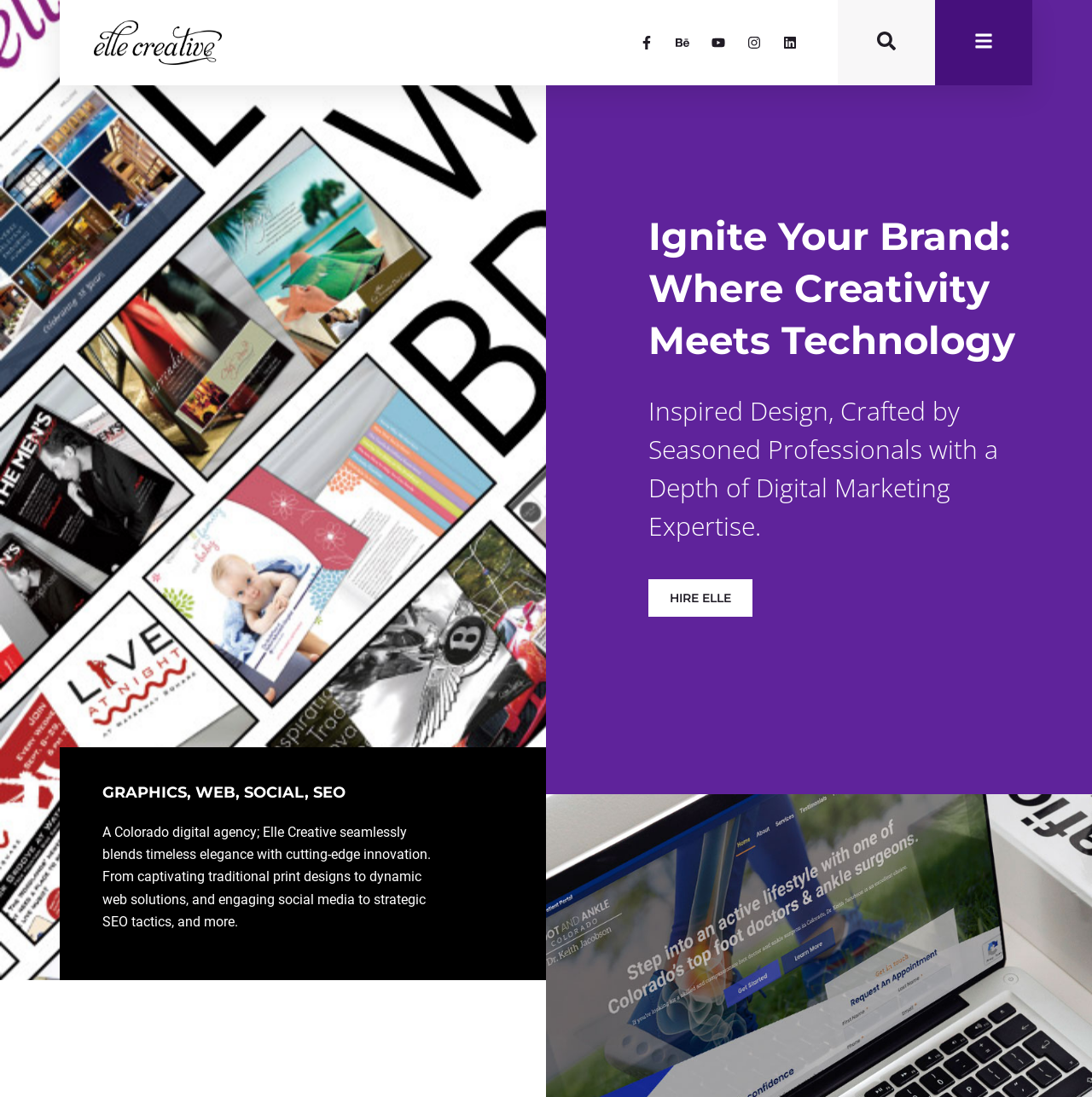Mark the bounding box of the element that matches the following description: "📰 News".

None